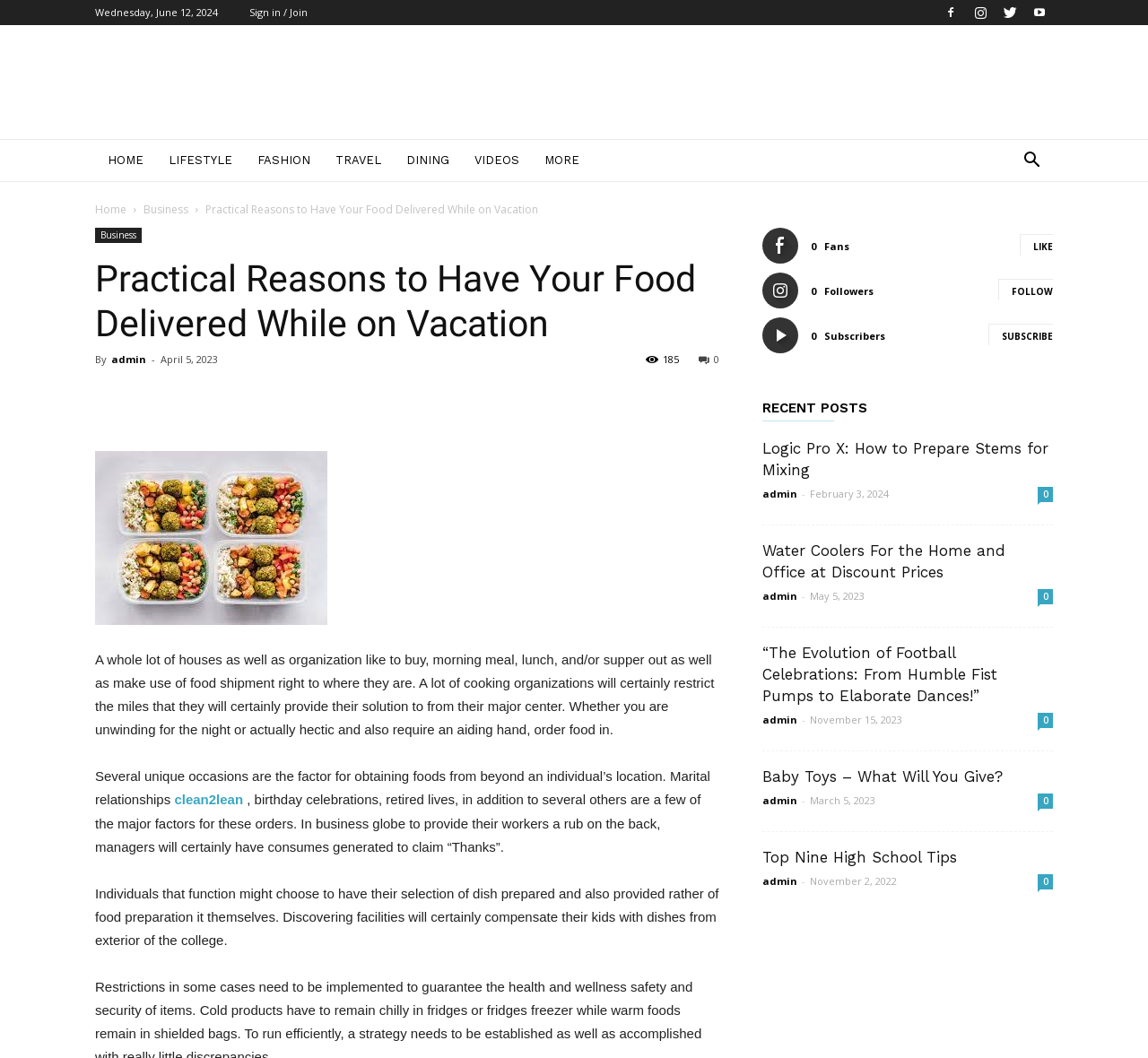Specify the bounding box coordinates (top-left x, top-left y, bottom-right x, bottom-right y) of the UI element in the screenshot that matches this description: Dining

[0.343, 0.131, 0.402, 0.172]